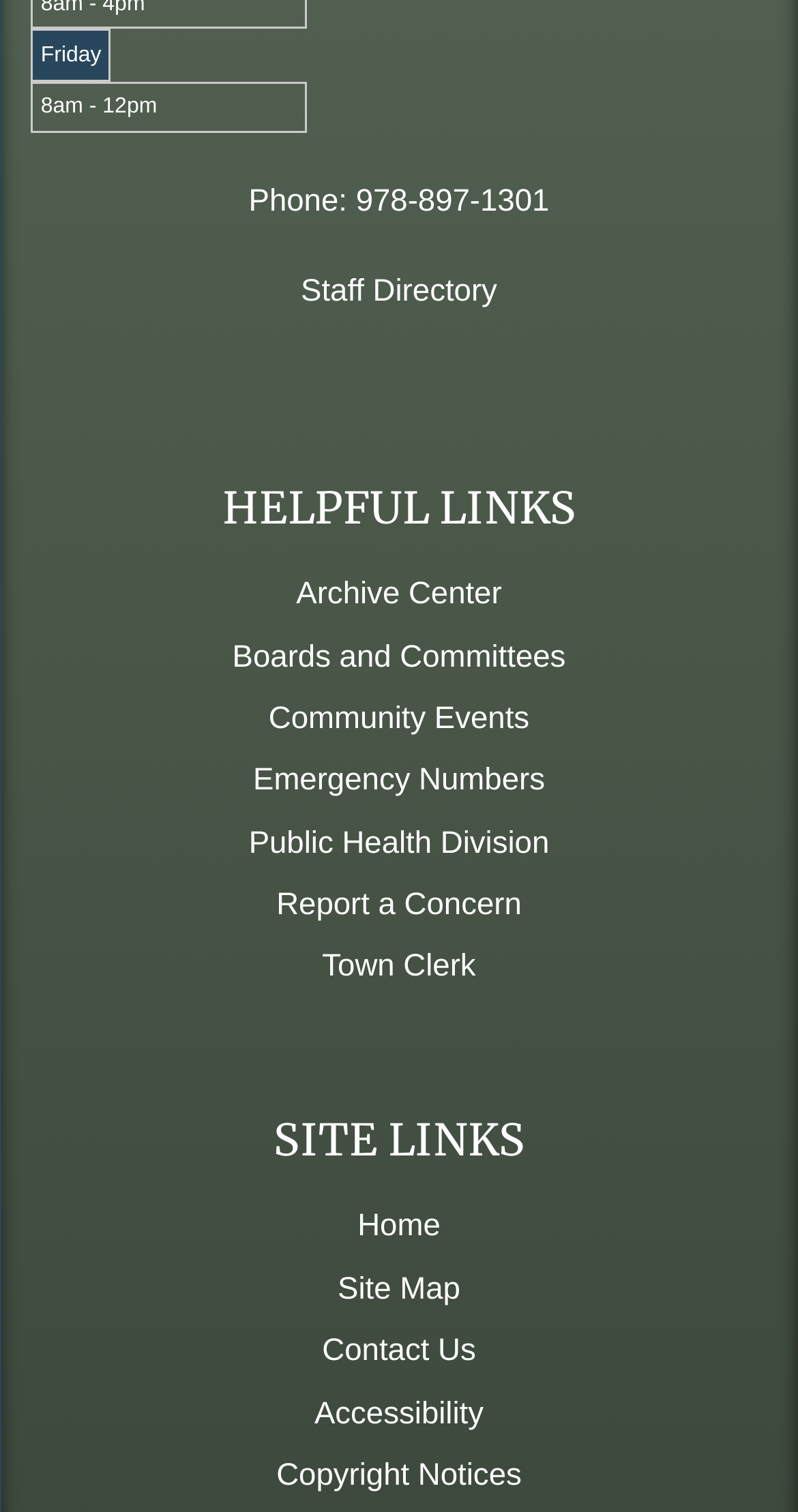Using the provided element description "Helpful Links", determine the bounding box coordinates of the UI element.

[0.278, 0.318, 0.722, 0.354]